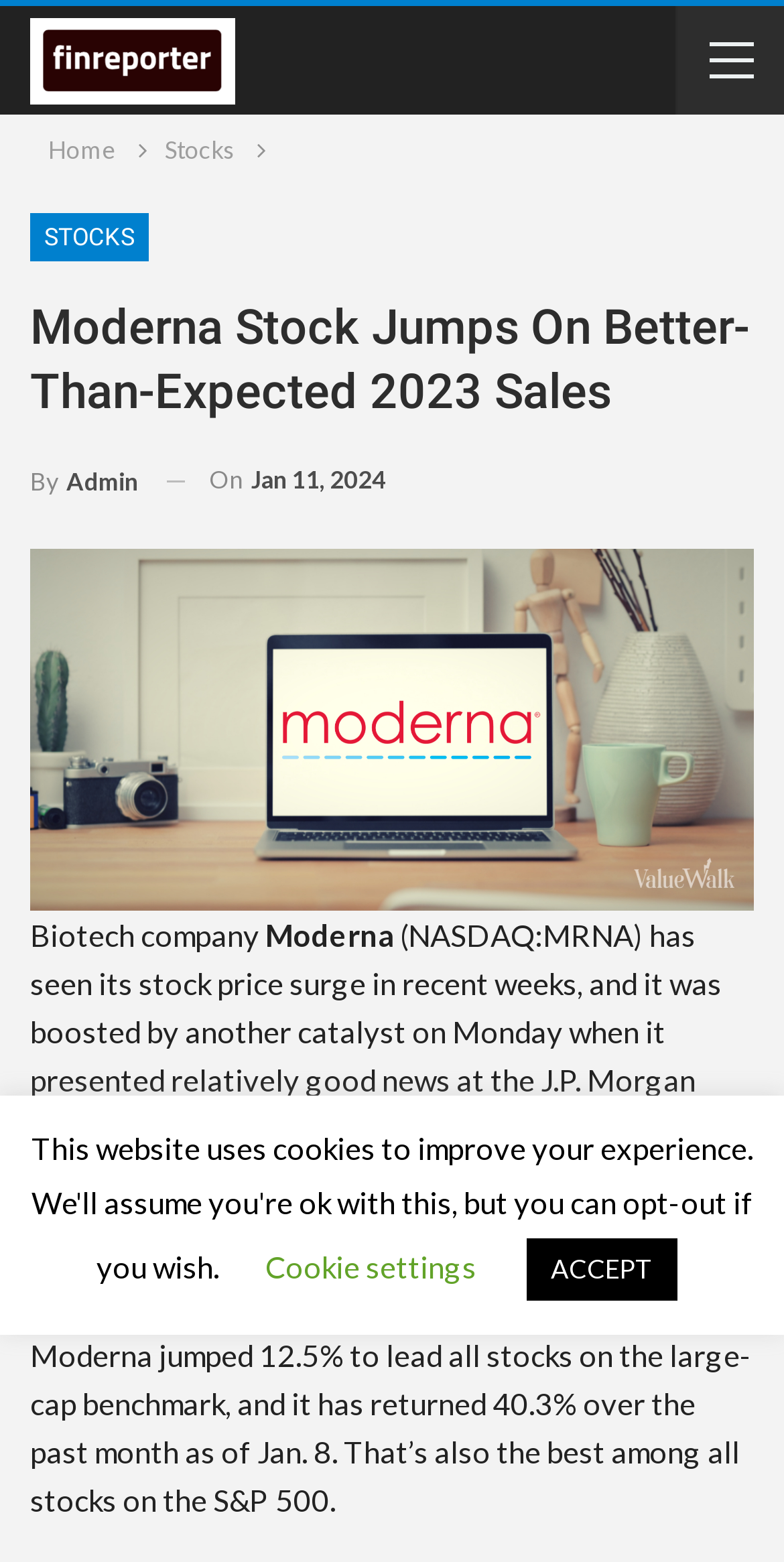What is the percentage increase of Moderna stock over the past month?
Refer to the screenshot and answer in one word or phrase.

40.3%